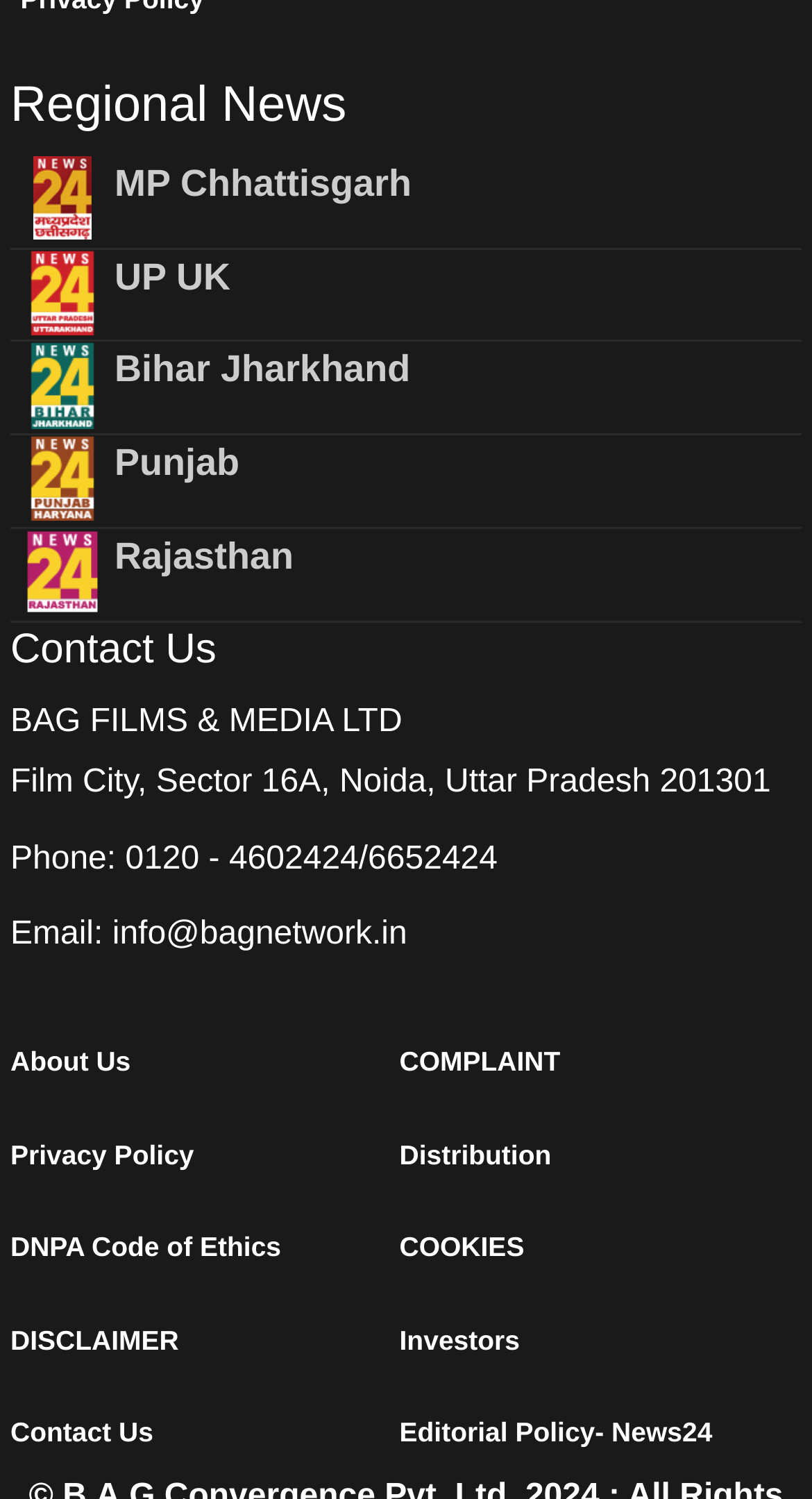Pinpoint the bounding box coordinates of the element that must be clicked to accomplish the following instruction: "Contact Us". The coordinates should be in the format of four float numbers between 0 and 1, i.e., [left, top, right, bottom].

[0.013, 0.416, 0.987, 0.452]